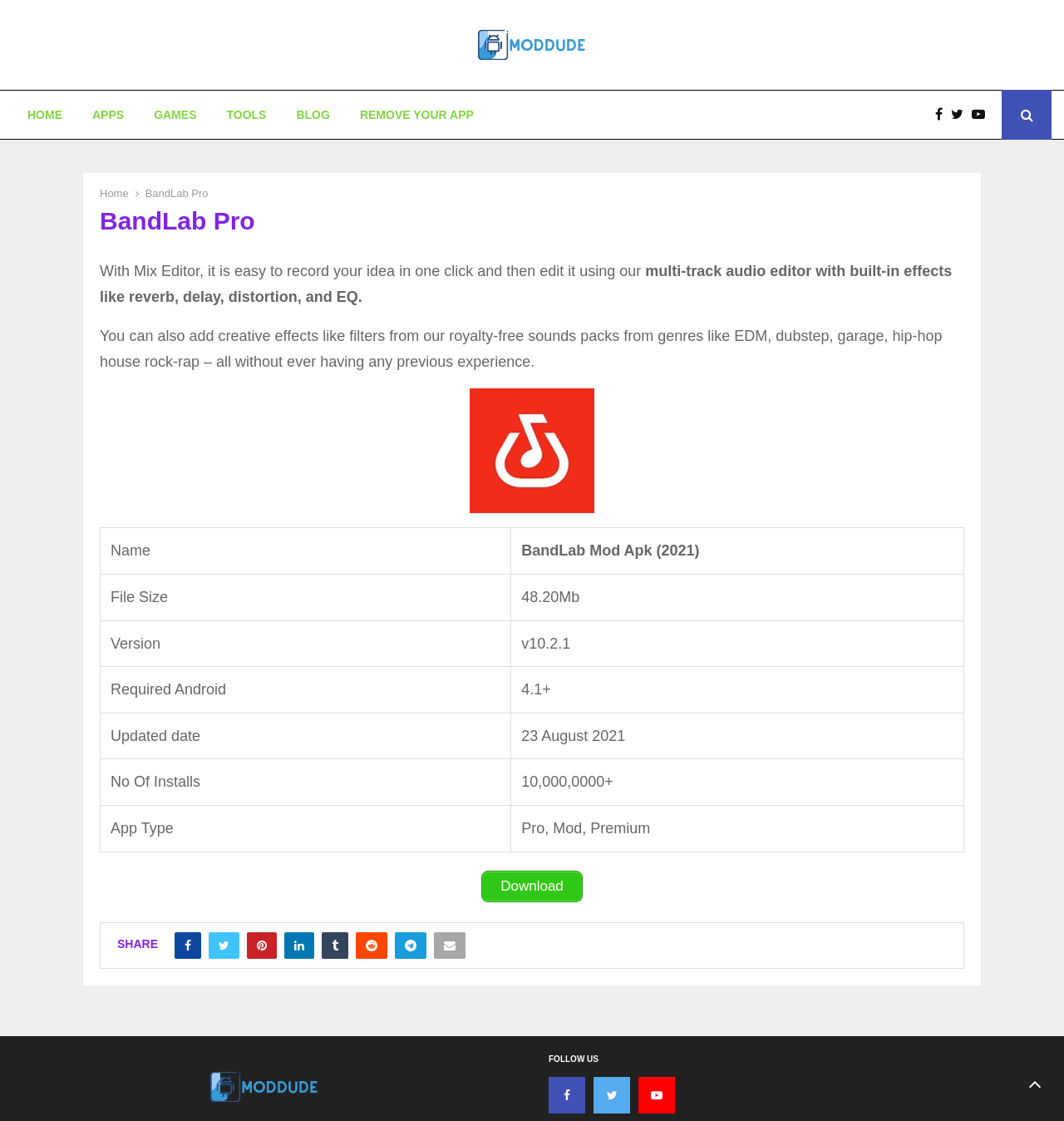Please provide a brief answer to the question using only one word or phrase: 
What is the updated date of BandLab Mod Apk?

23 August 2021